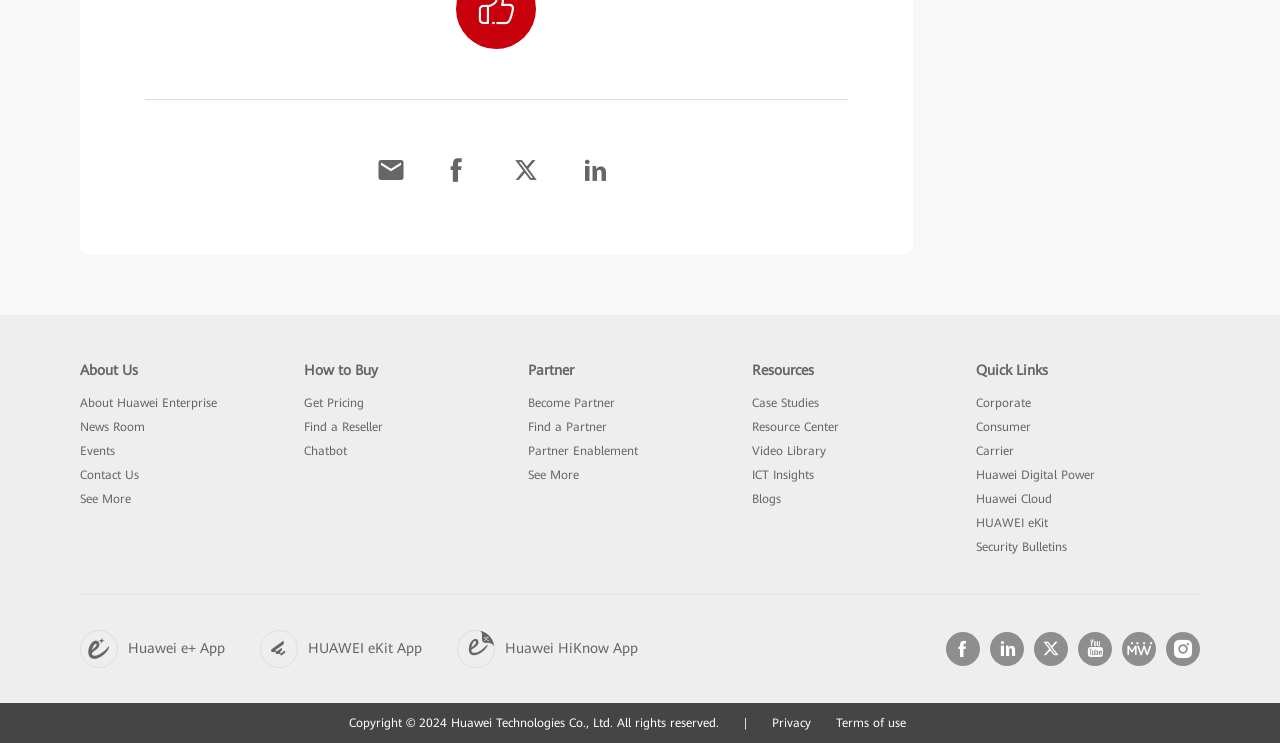Please indicate the bounding box coordinates of the element's region to be clicked to achieve the instruction: "Become Partner". Provide the coordinates as four float numbers between 0 and 1, i.e., [left, top, right, bottom].

[0.412, 0.533, 0.48, 0.552]